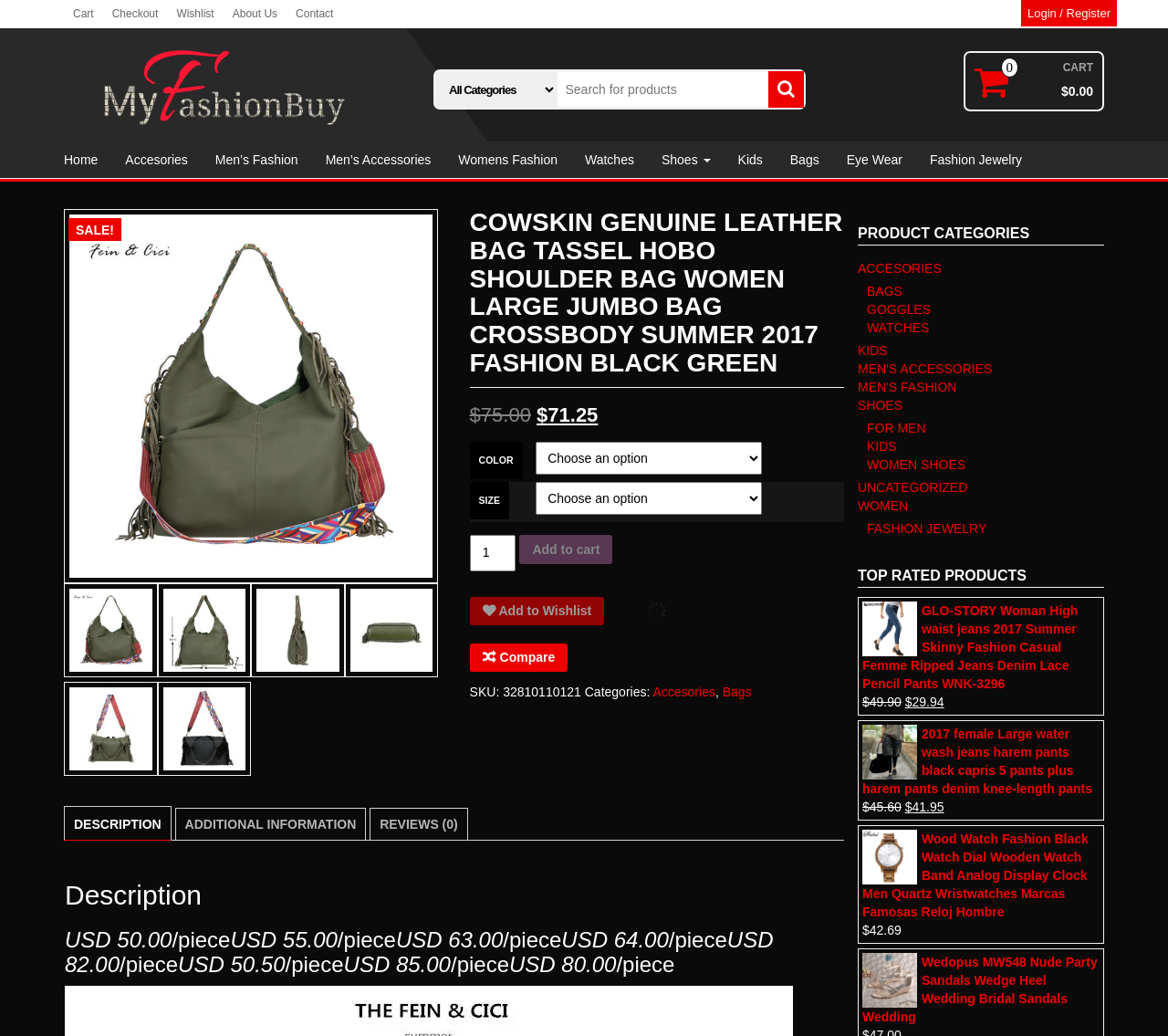Point out the bounding box coordinates of the section to click in order to follow this instruction: "View product description".

[0.063, 0.78, 0.138, 0.81]